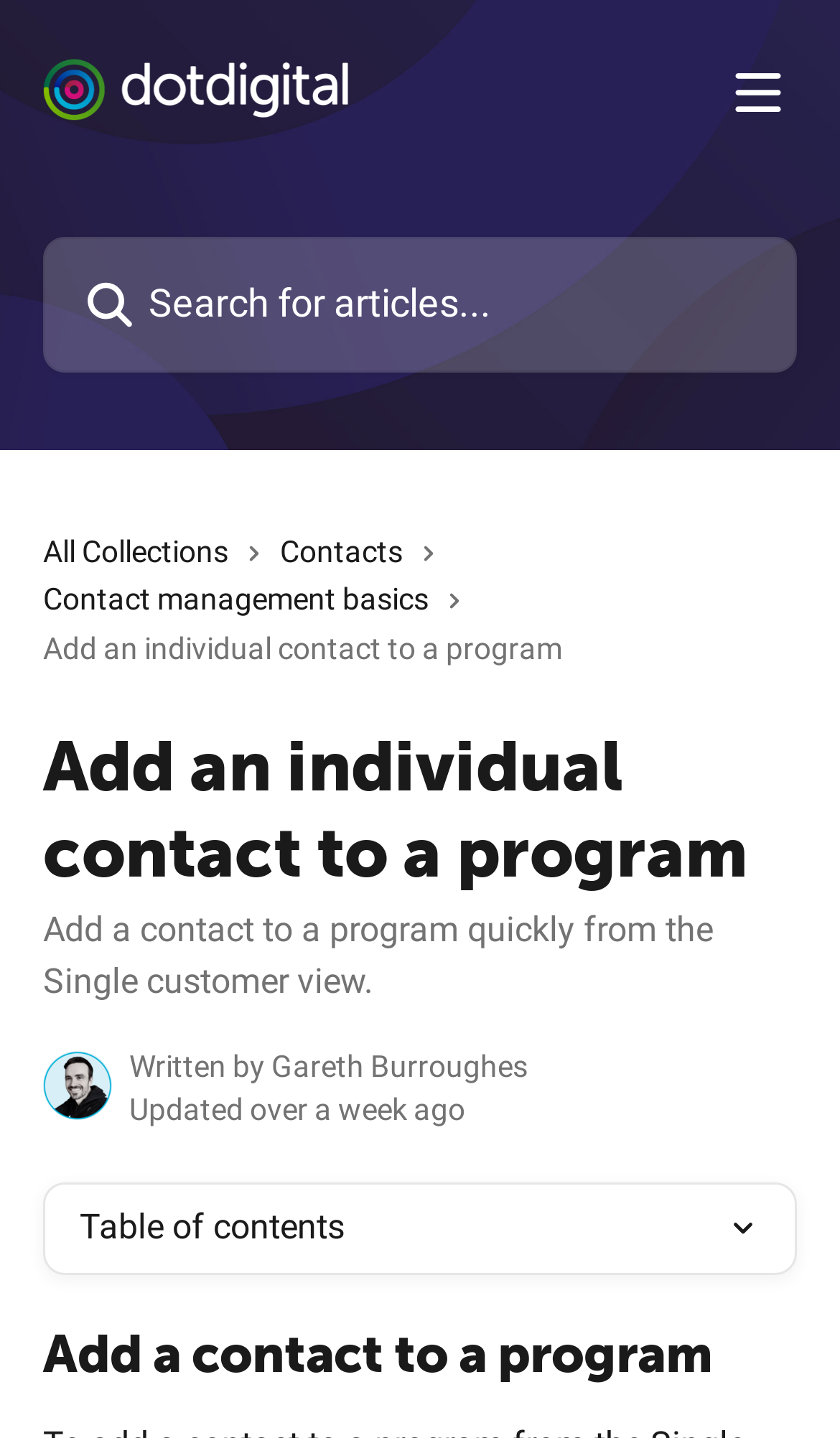What is the purpose of the button?
Please give a detailed and elaborate explanation in response to the question.

I found the answer by looking at the button element with the text 'Open menu', which suggests that it is used to open a menu or navigation.